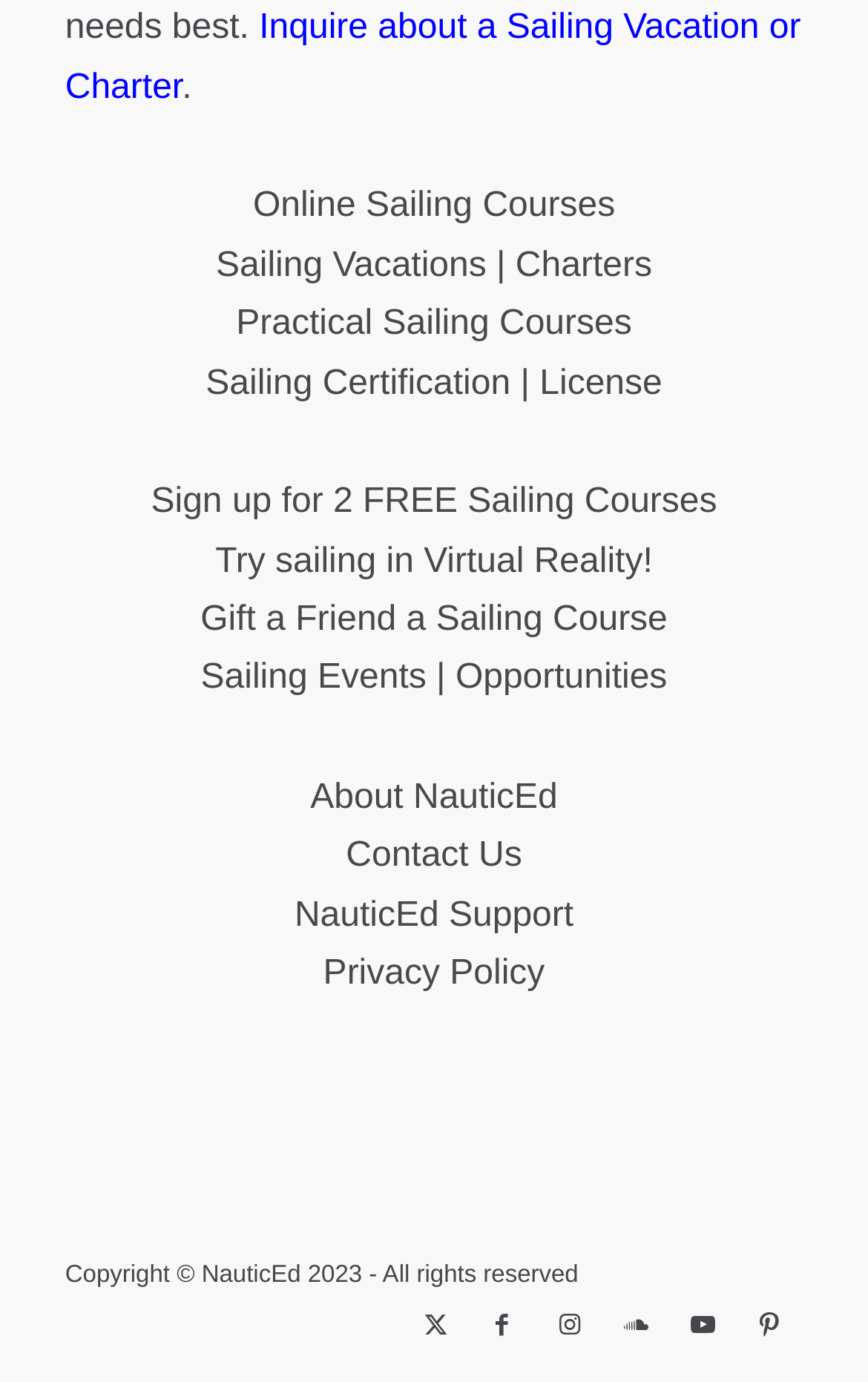What is the topmost link on the webpage? Look at the image and give a one-word or short phrase answer.

Inquire about a Sailing Vacation or Charter